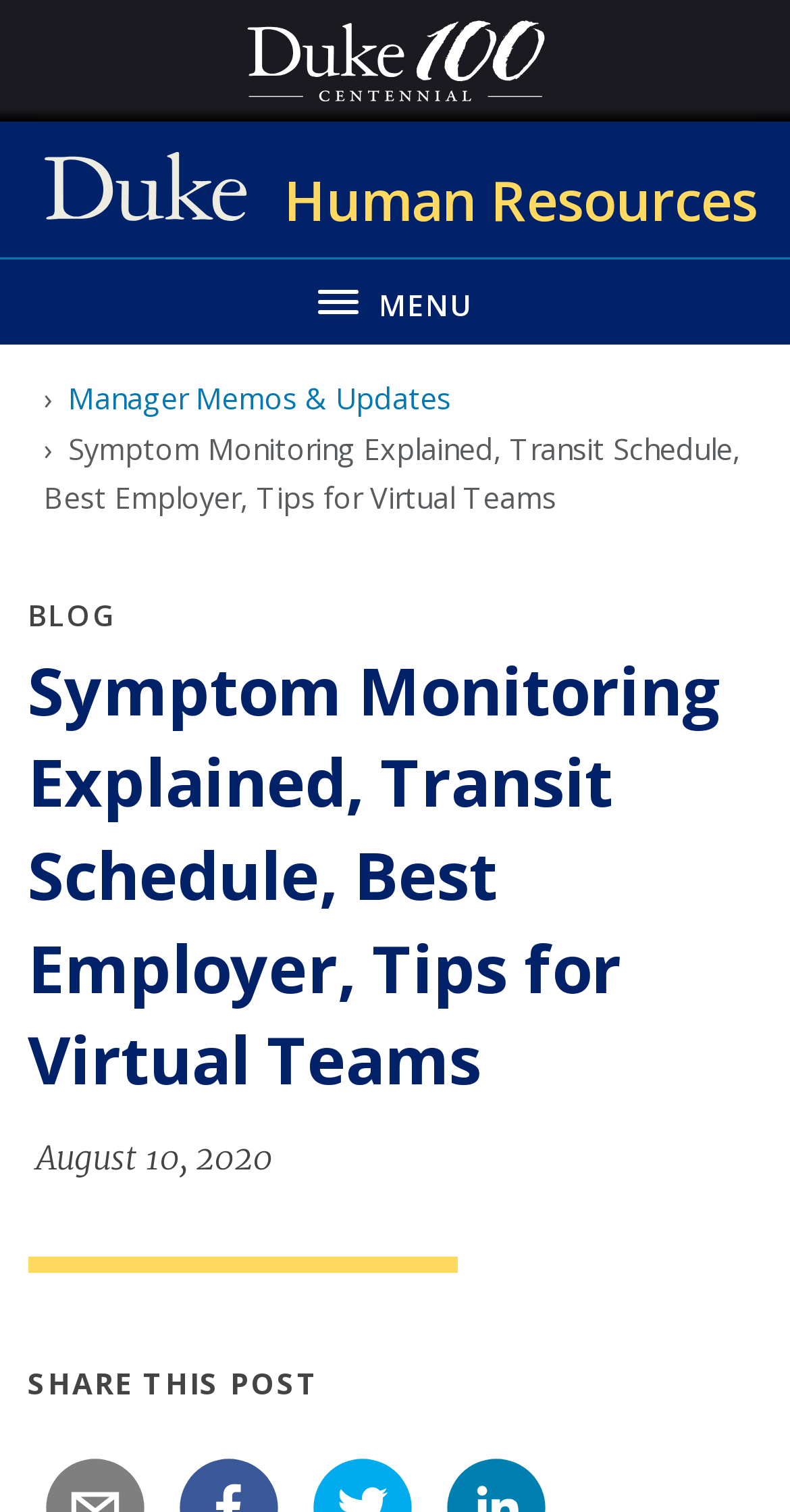Respond to the following question with a brief word or phrase:
What is the date of the blog post?

August 10, 2020